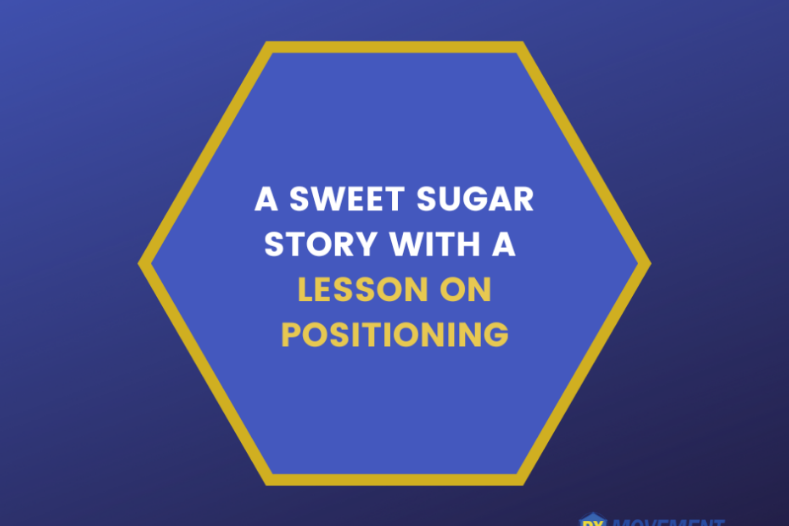Provide a thorough and detailed caption for the image.

The image presents a visually striking hexagonal graphic featuring the phrase "A Sweet Sugar Story with a Lesson on Positioning." The background is a deep blue, creating a vibrant contrast with the golden-yellow border of the hexagon and the white text. This design not only captures attention but also aligns with the theme of the accompanying article, which discusses effective communication and positioning strategies in a compelling manner. The design suggests a blend of creativity and insight, promising readers a valuable narrative on how to better position ideas to resonate with their audience.